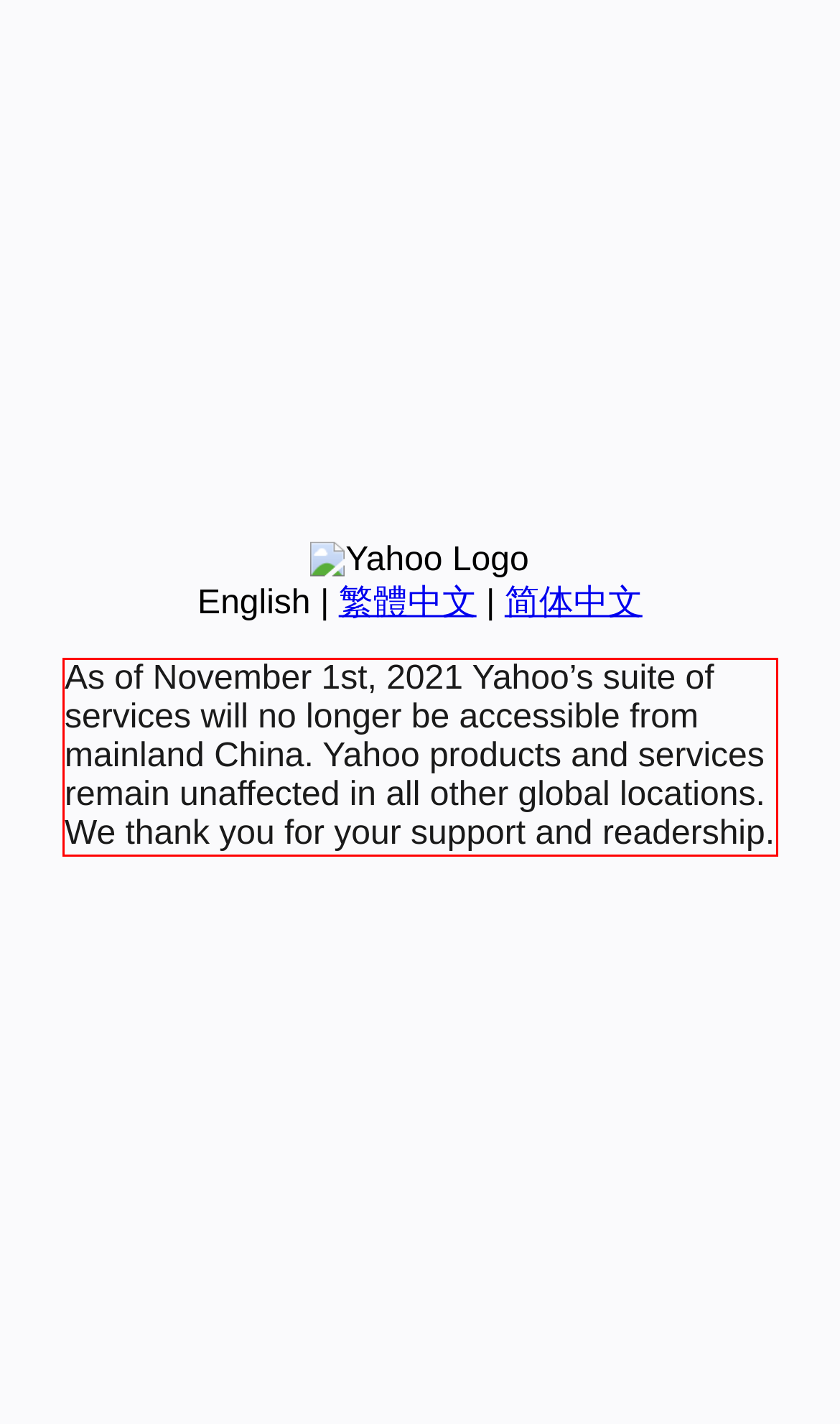You are given a webpage screenshot with a red bounding box around a UI element. Extract and generate the text inside this red bounding box.

As of November 1st, 2021 Yahoo’s suite of services will no longer be accessible from mainland China. Yahoo products and services remain unaffected in all other global locations. We thank you for your support and readership.